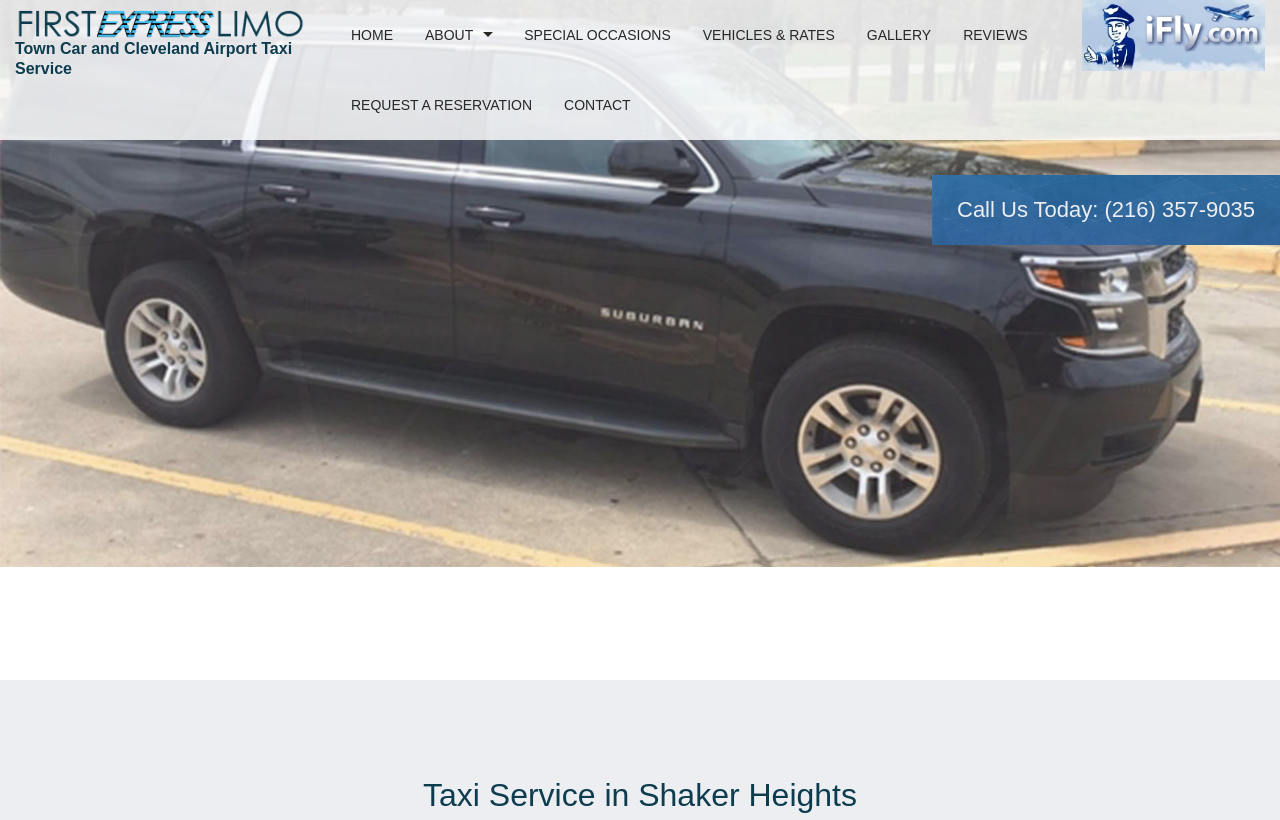Show the bounding box coordinates for the HTML element as described: "Special Occasions".

[0.397, 0.0, 0.537, 0.085]